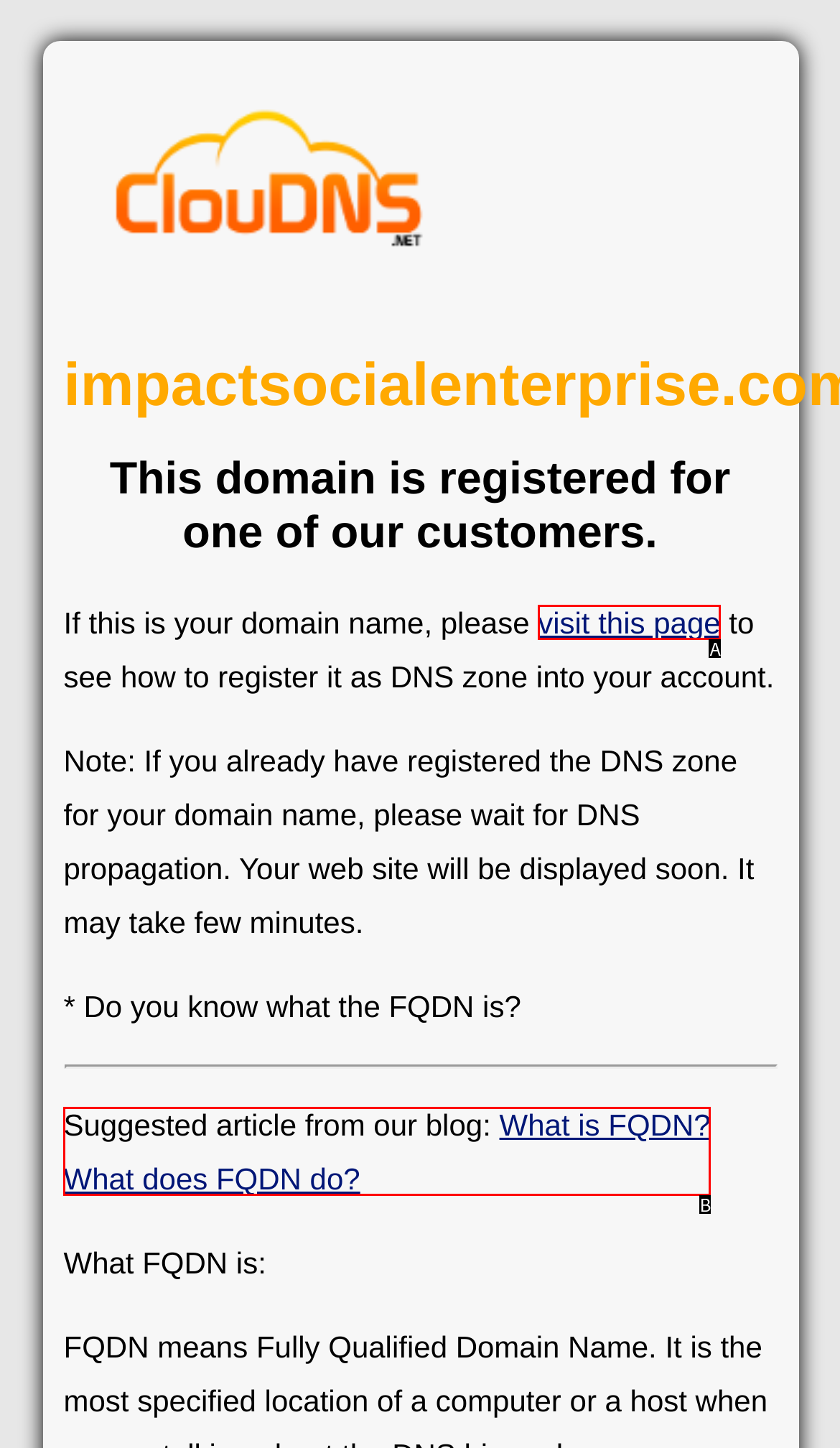Select the letter from the given choices that aligns best with the description: visit this page. Reply with the specific letter only.

A